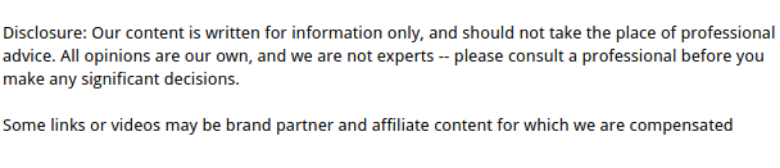What should readers do before making significant decisions?
Carefully examine the image and provide a detailed answer to the question.

According to the text disclosure statement, readers should consult experts before making significant decisions, as the content presented is not a substitute for professional advice.